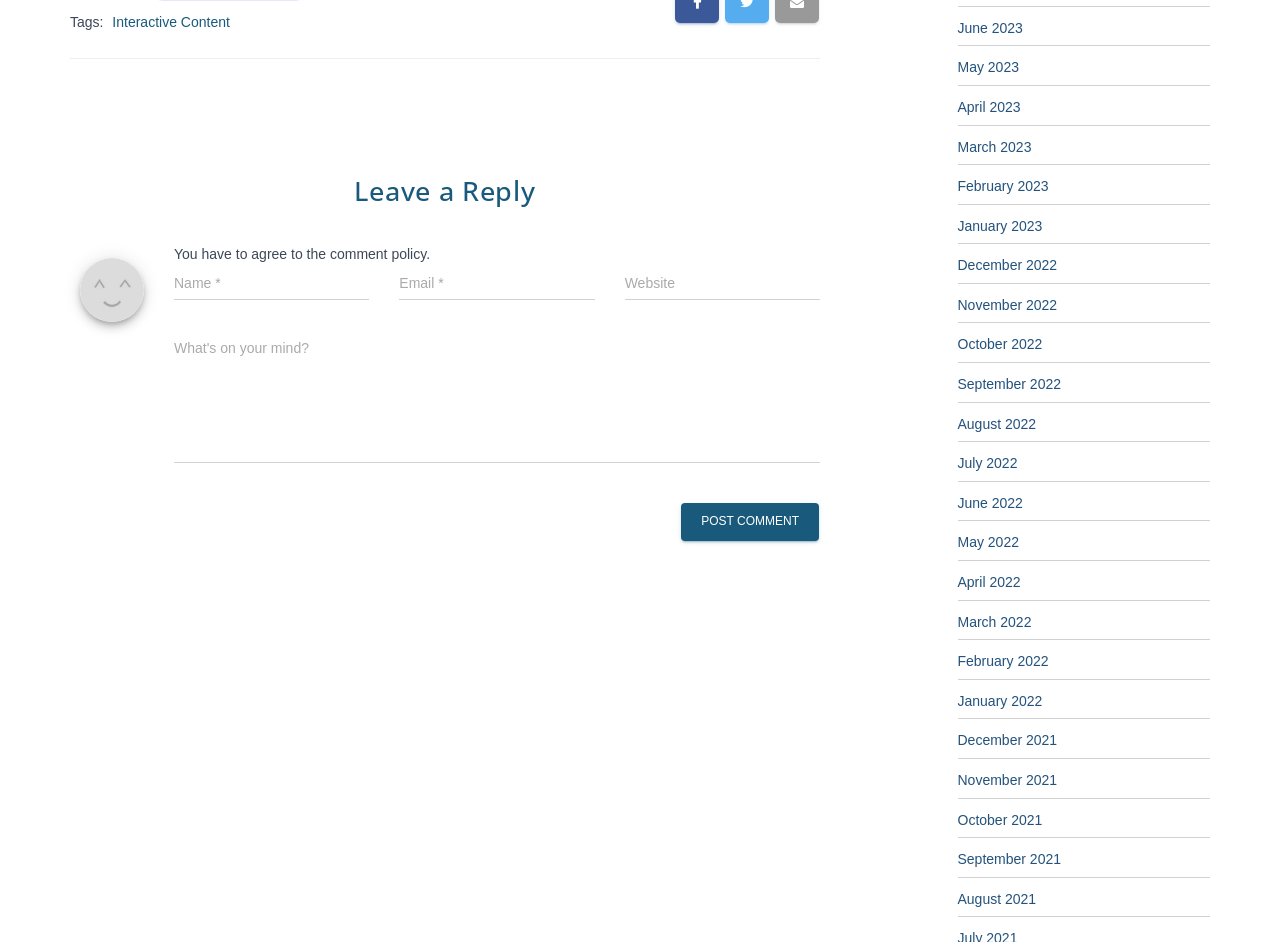Can you look at the image and give a comprehensive answer to the question:
What is the button text for submitting a comment?

The button element has a child static text element with the text 'POST COMMENT', indicating that this is the text displayed on the button for submitting a comment.